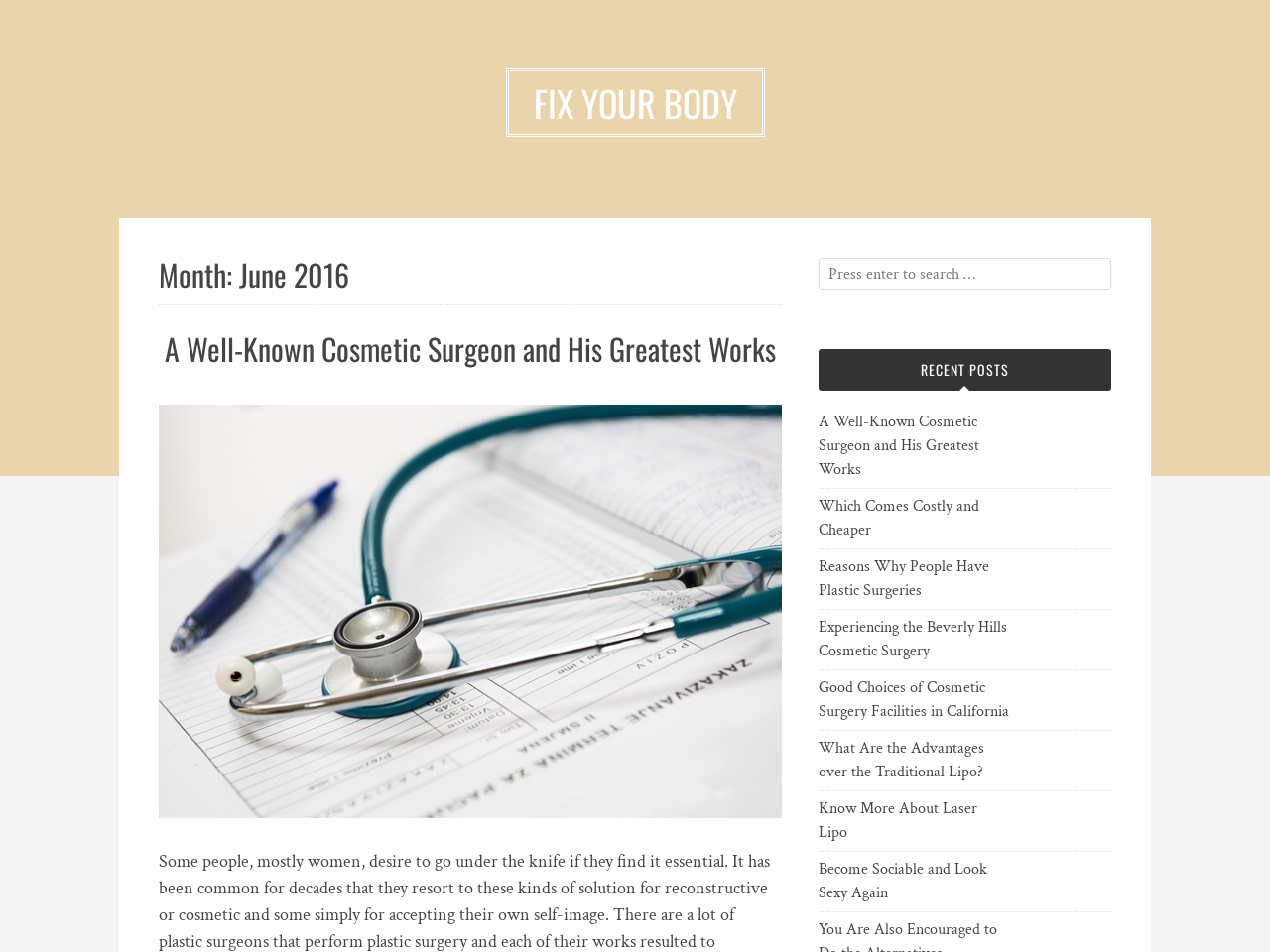Explain the webpage's layout and main content in detail.

The webpage is titled "June 2016 – Fix Your Body" and has a prominent heading "FIX YOUR BODY" at the top left corner. Below this heading, there is a header section that displays the month "June 2016" and a subheading "A Well-Known Cosmetic Surgeon and His Greatest Works" with a corresponding link and image.

To the right of the header section, there is a search box with a label "Search for:". Below the search box, there is a heading "RECENT POSTS" followed by a list of 8 links to recent posts, including "A Well-Known Cosmetic Surgeon and His Greatest Works", "Which Comes Costly and Cheaper", and others. These links are stacked vertically, with the first link starting from the top right corner and the last link ending near the bottom right corner of the page.

The overall structure of the webpage is divided into two main sections: the header section on the left and the search box and recent posts section on the right. The header section takes up about a quarter of the page's width, while the search box and recent posts section occupy the remaining three-quarters of the page's width.